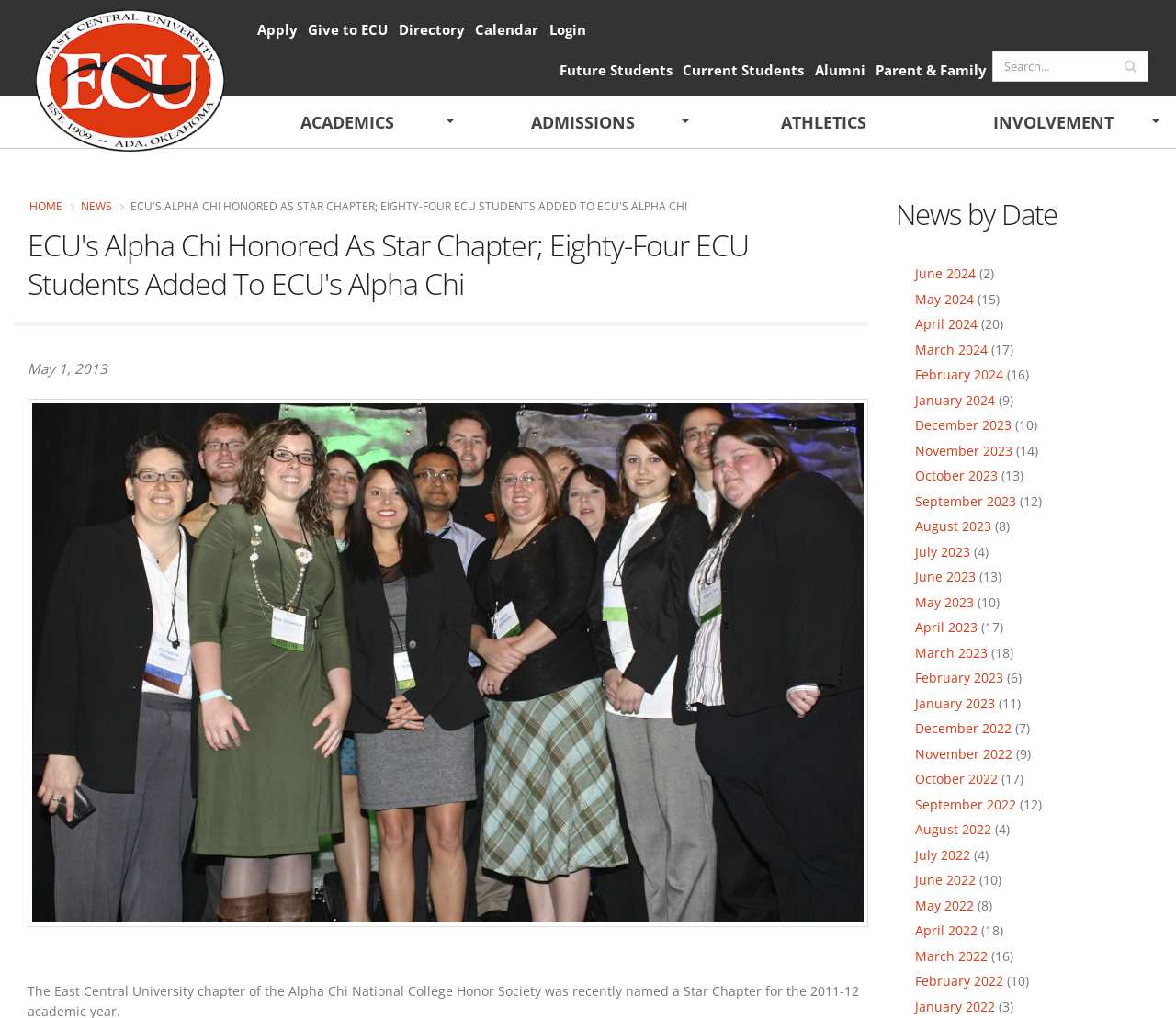Respond to the question below with a concise word or phrase:
What is the date of the news article?

May 1, 2013